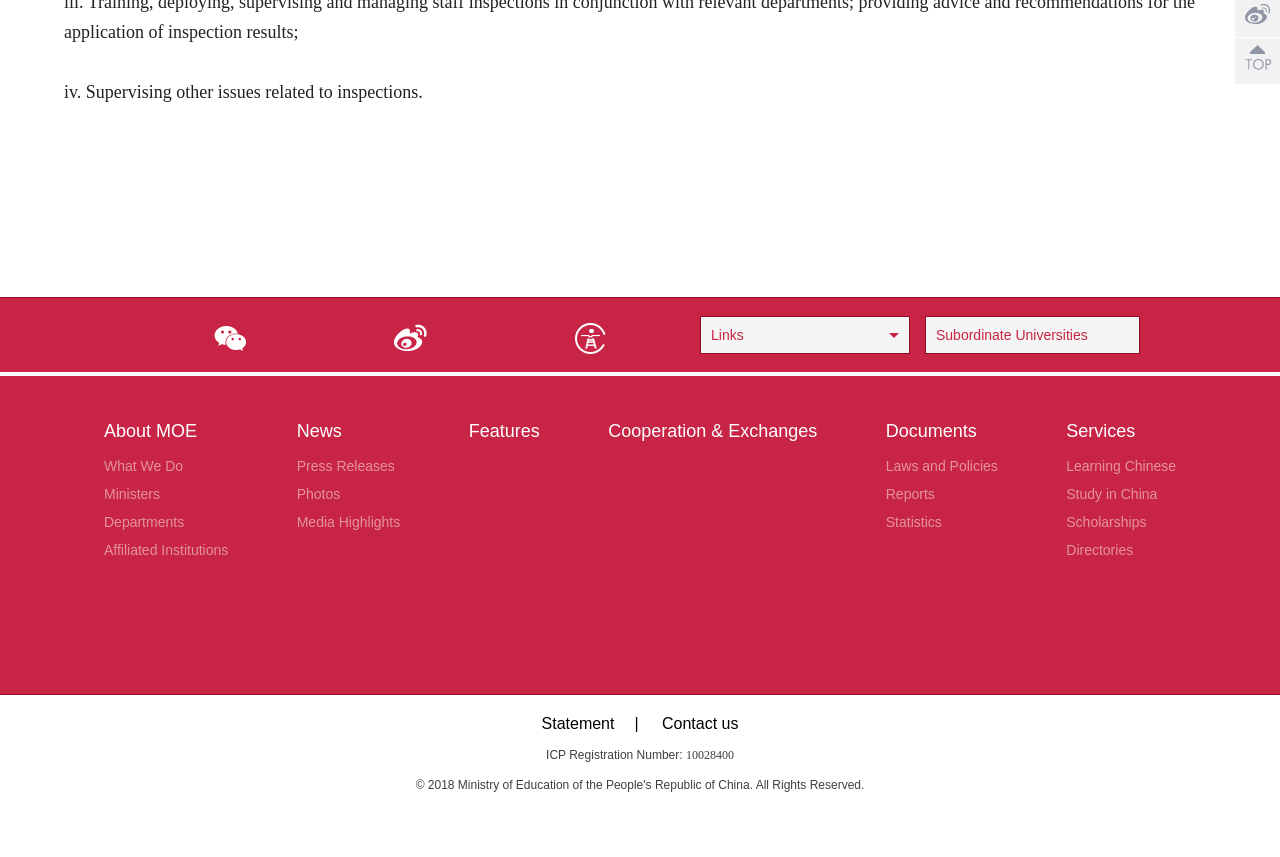For the element described, predict the bounding box coordinates as (top-left x, top-left y, bottom-right x, bottom-right y). All values should be between 0 and 1. Element description: What We Do

[0.081, 0.535, 0.143, 0.553]